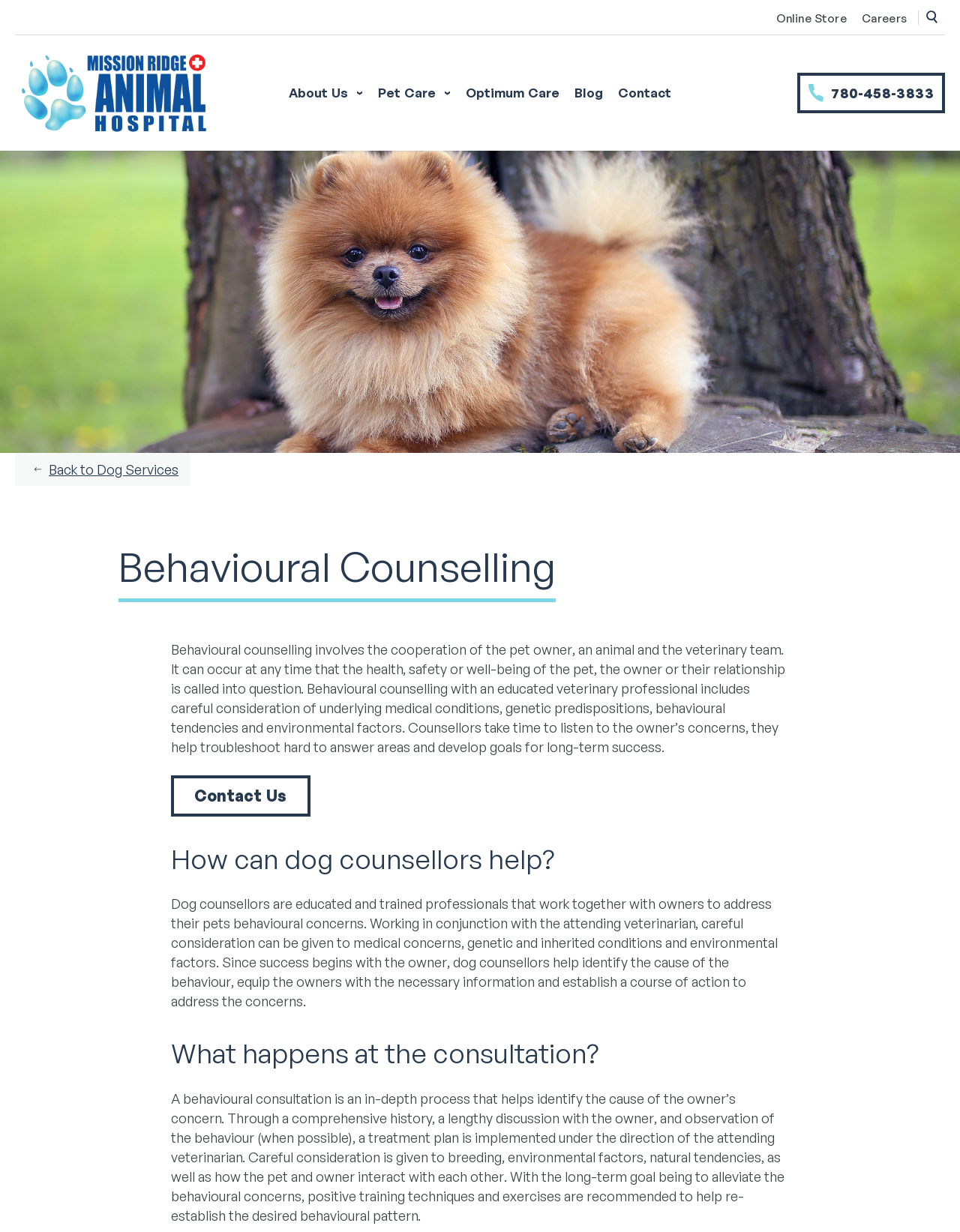Indicate the bounding box coordinates of the clickable region to achieve the following instruction: "Click the 'Skip to content' link."

[0.031, 0.012, 0.082, 0.057]